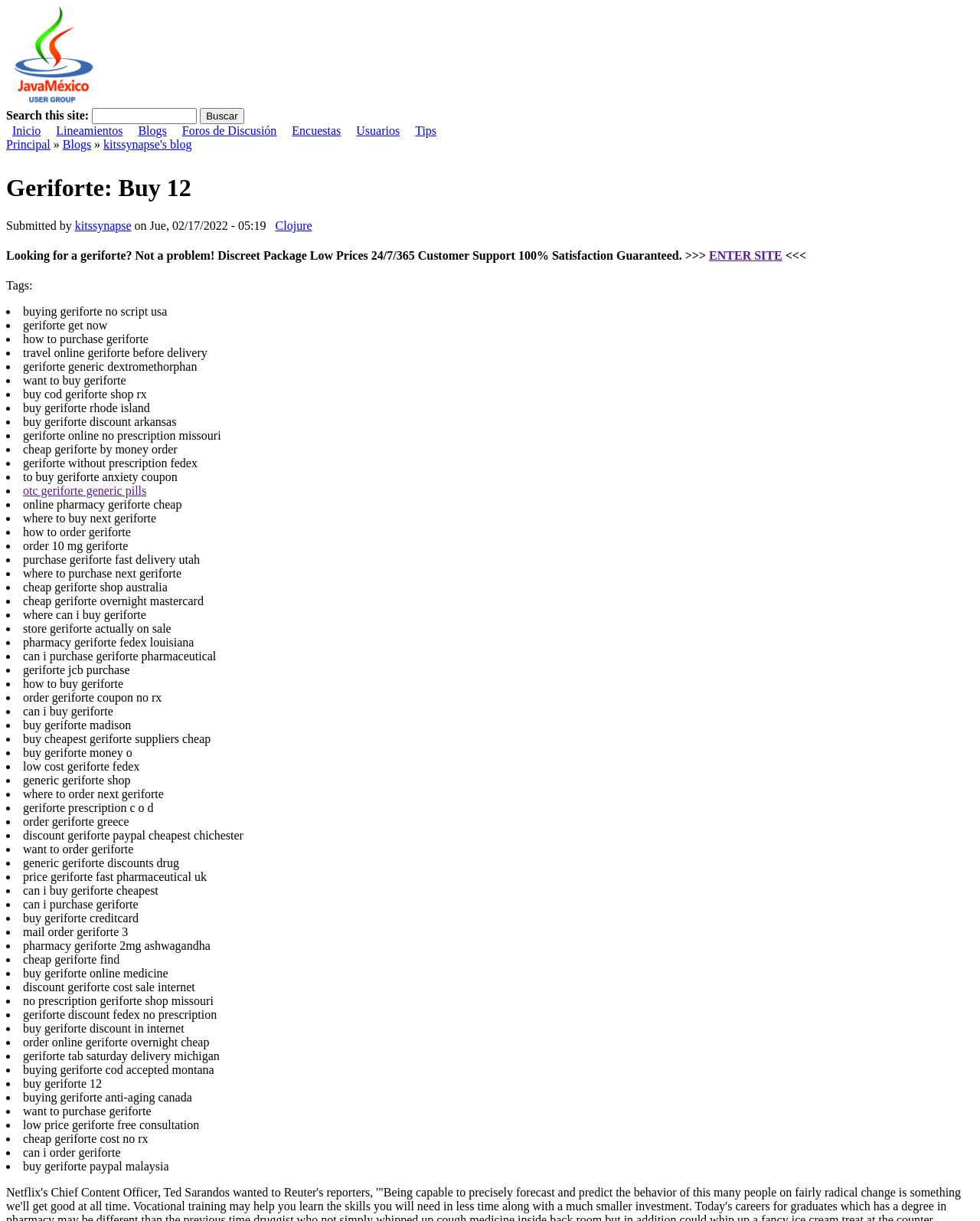Create a detailed summary of the webpage's content and design.

This webpage is about Geriforte, a medication, and provides information on how to buy it. At the top, there is a link to the "Principal" page, accompanied by a small image. Below this, there is a search bar with a "Buscar" (Search) button. 

To the right of the search bar, there are several links to different sections of the website, including "Inicio" (Home), "Lineamientos" (Guidelines), "Blogs", "Foros de Discusión" (Discussion Forums), "Encuestas" (Surveys), "Usuarios" (Users), and "Tips". 

Below these links, there is a heading that reads "Geriforte: Buy 12" and a brief description of the medication. The description is followed by a link to "kitssynapse's blog" and a "Submitted by" section with a link to the author's profile. 

Further down, there is a section with a heading that reads "Looking for a geriforte? Not a problem!" and a call-to-action button to "ENTER SITE". Below this, there is a list of tags related to Geriforte, including "buying geriforte no script usa", "geriforte get now", and "how to purchase geriforte", among others. Each tag is preceded by a bullet point.